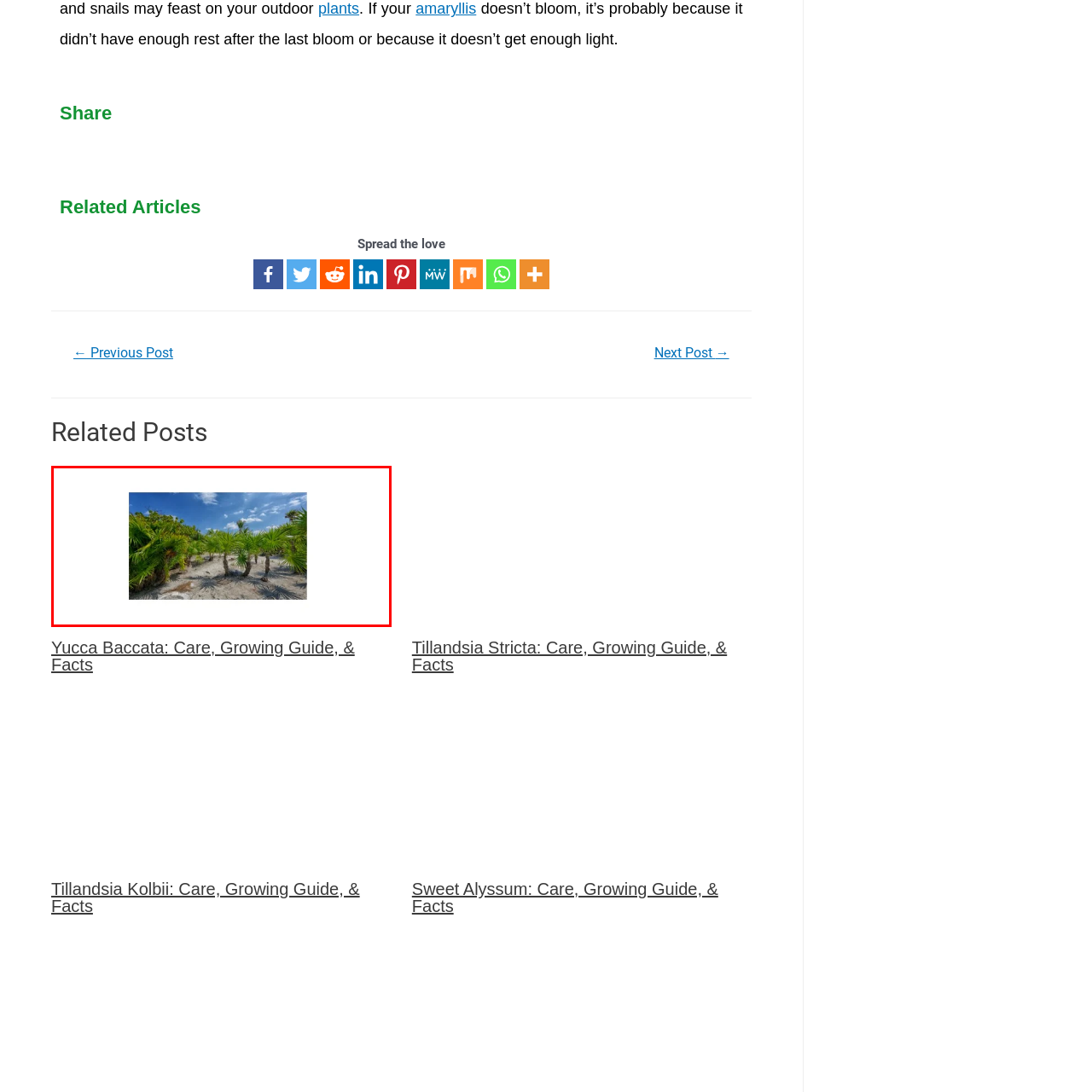Look at the image segment within the red box, What type of environment do Yucca plants prefer? Give a brief response in one word or phrase.

well-drained